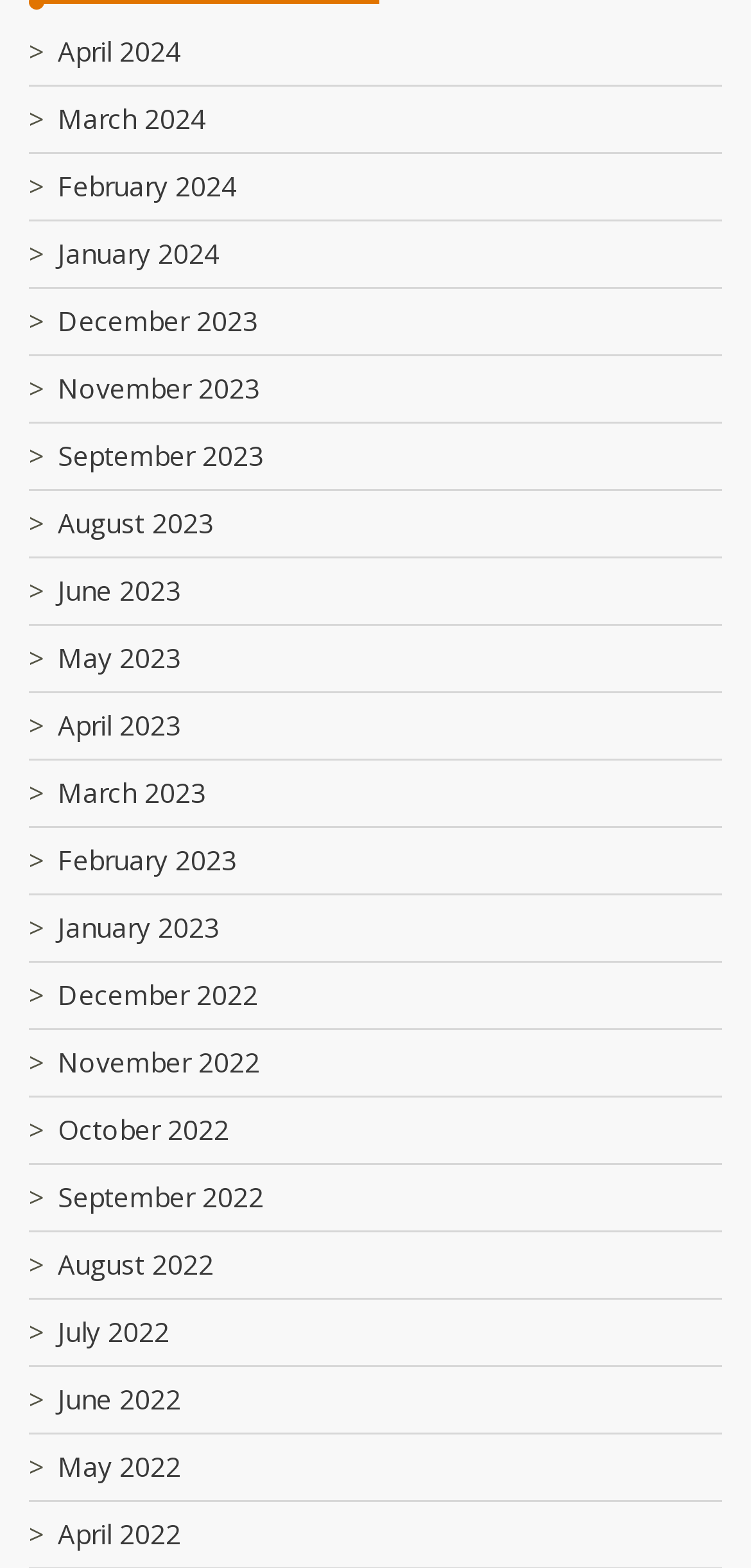Please identify the bounding box coordinates of the element's region that needs to be clicked to fulfill the following instruction: "browse August 2022". The bounding box coordinates should consist of four float numbers between 0 and 1, i.e., [left, top, right, bottom].

[0.077, 0.795, 0.285, 0.818]